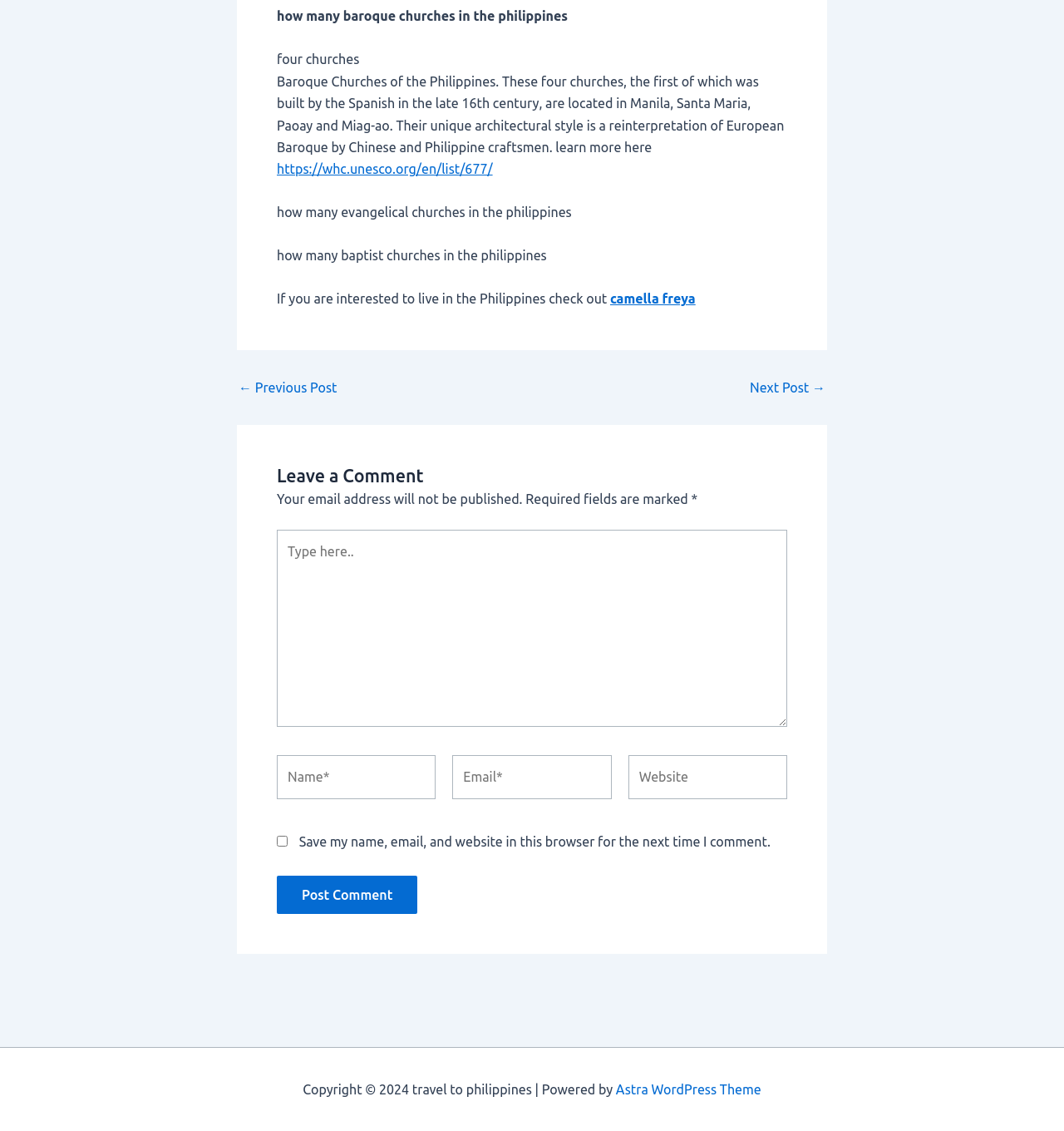What is the purpose of the comment section?
Please answer the question with a single word or phrase, referencing the image.

to leave a comment